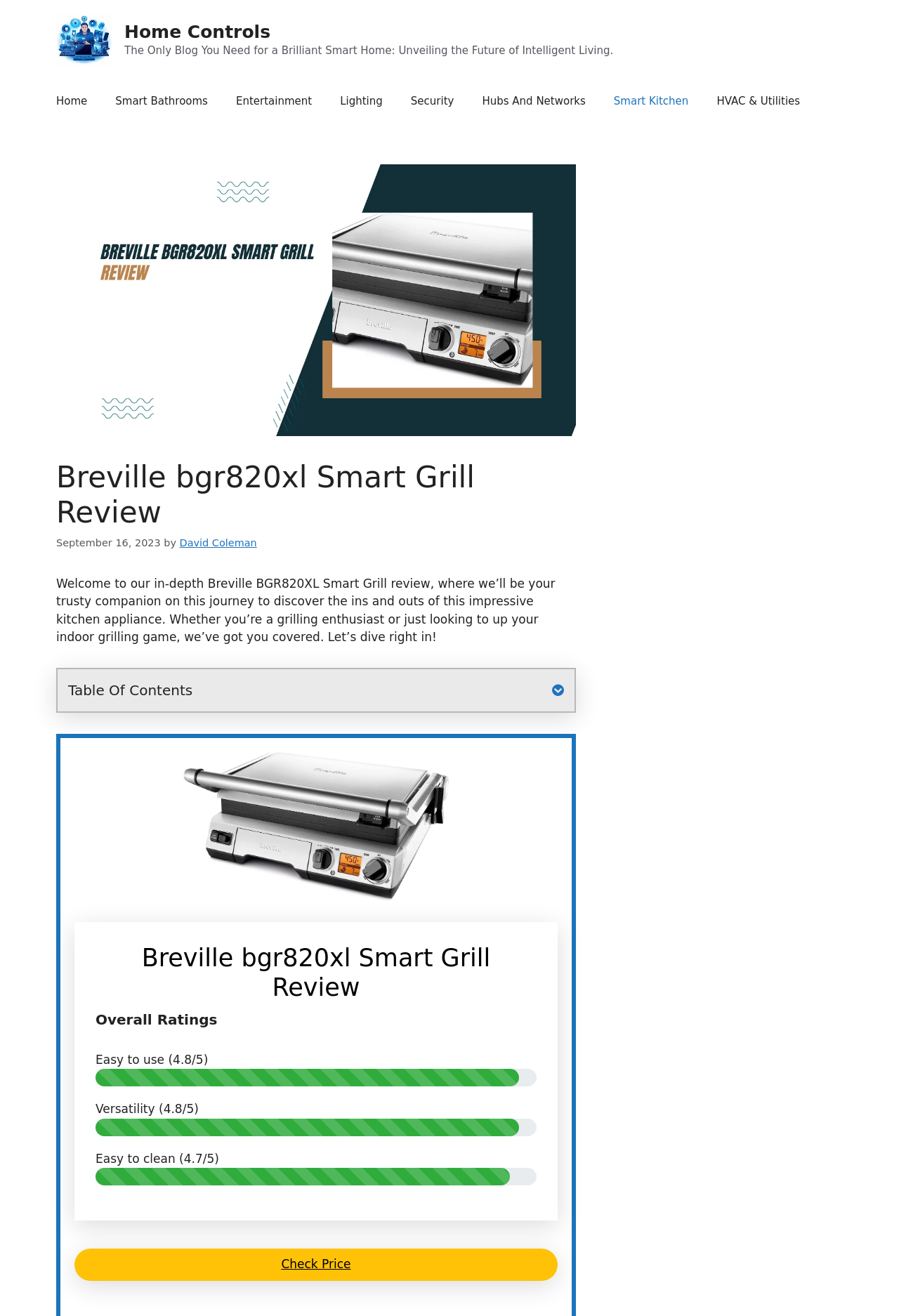Please determine the bounding box coordinates of the area that needs to be clicked to complete this task: 'Click the Home link'. The coordinates must be four float numbers between 0 and 1, formatted as [left, top, right, bottom].

[0.047, 0.061, 0.113, 0.093]